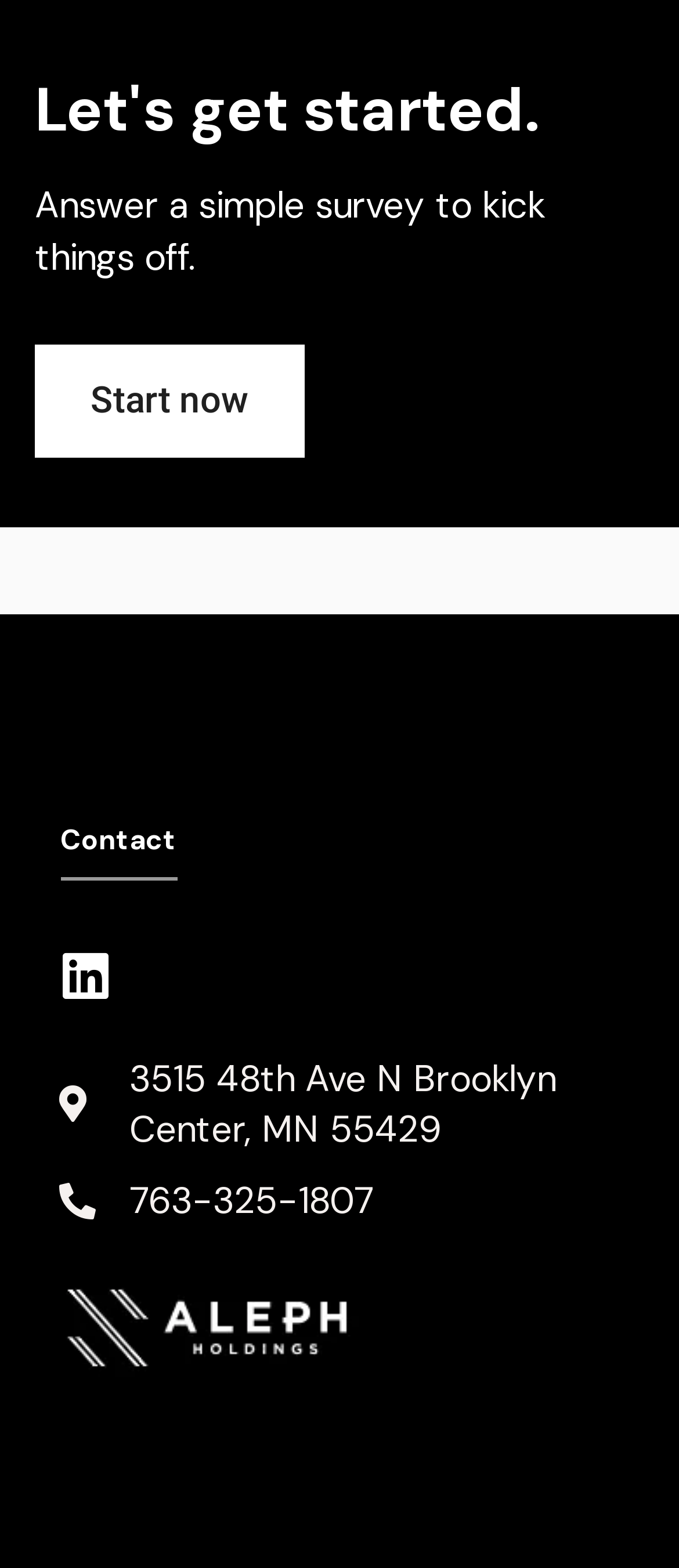Provide the bounding box coordinates of the HTML element this sentence describes: "Contact". The bounding box coordinates consist of four float numbers between 0 and 1, i.e., [left, top, right, bottom].

[0.088, 0.514, 0.26, 0.559]